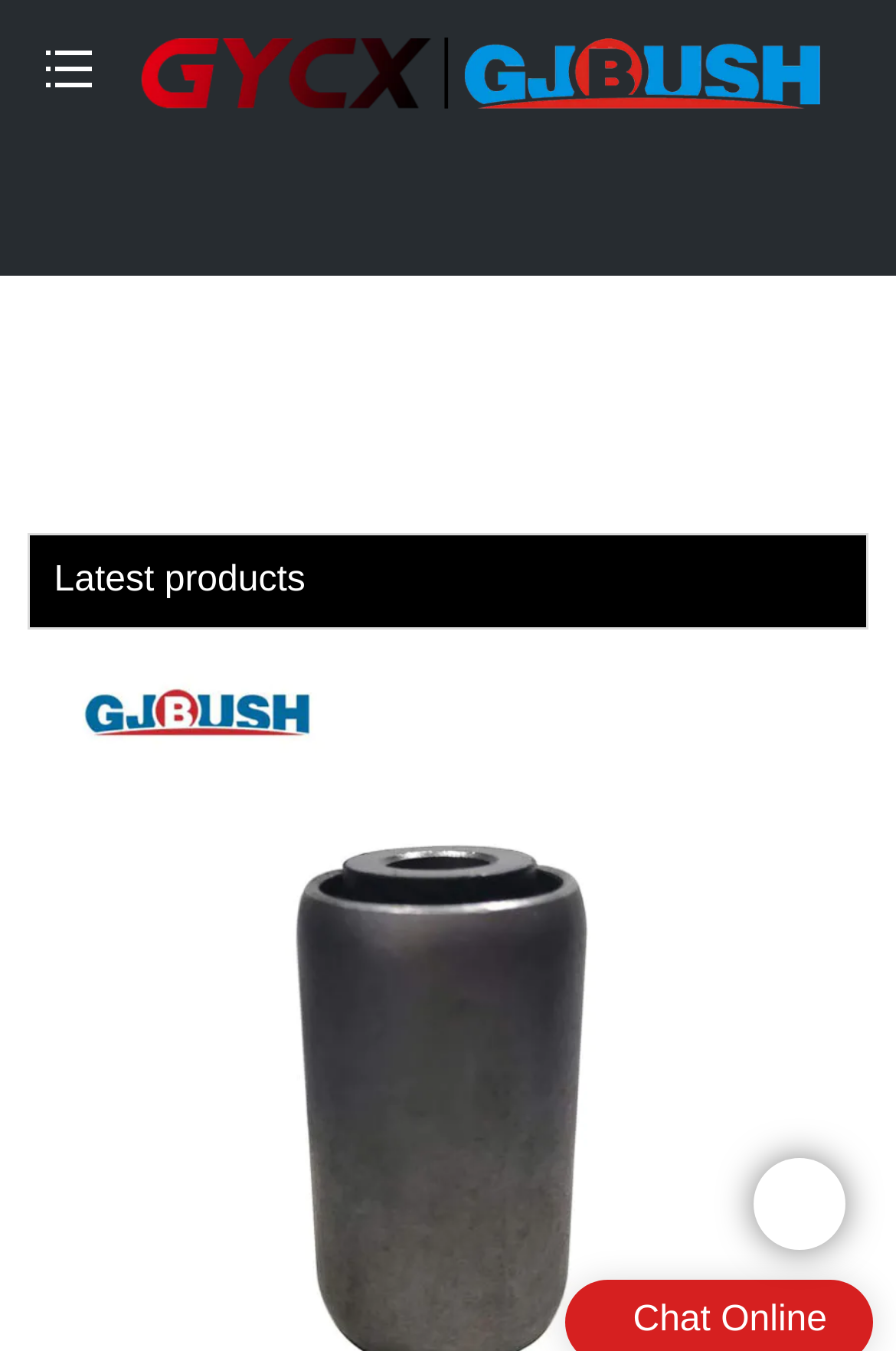What is the category of the latest products?
Use the screenshot to answer the question with a single word or phrase.

Not specified